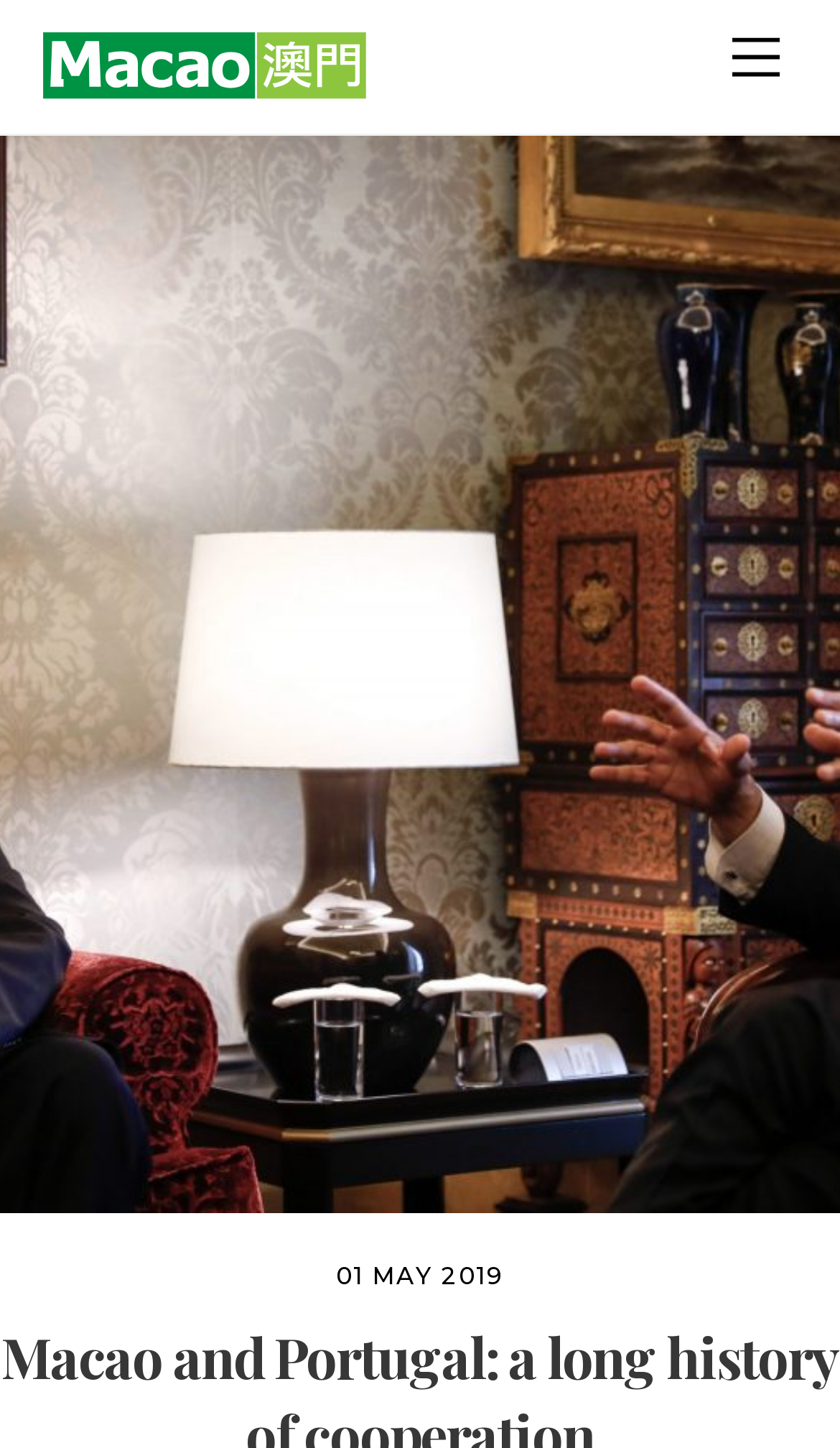What is the URL of the website?
Using the image as a reference, answer the question with a short word or phrase.

macaomagazine.net